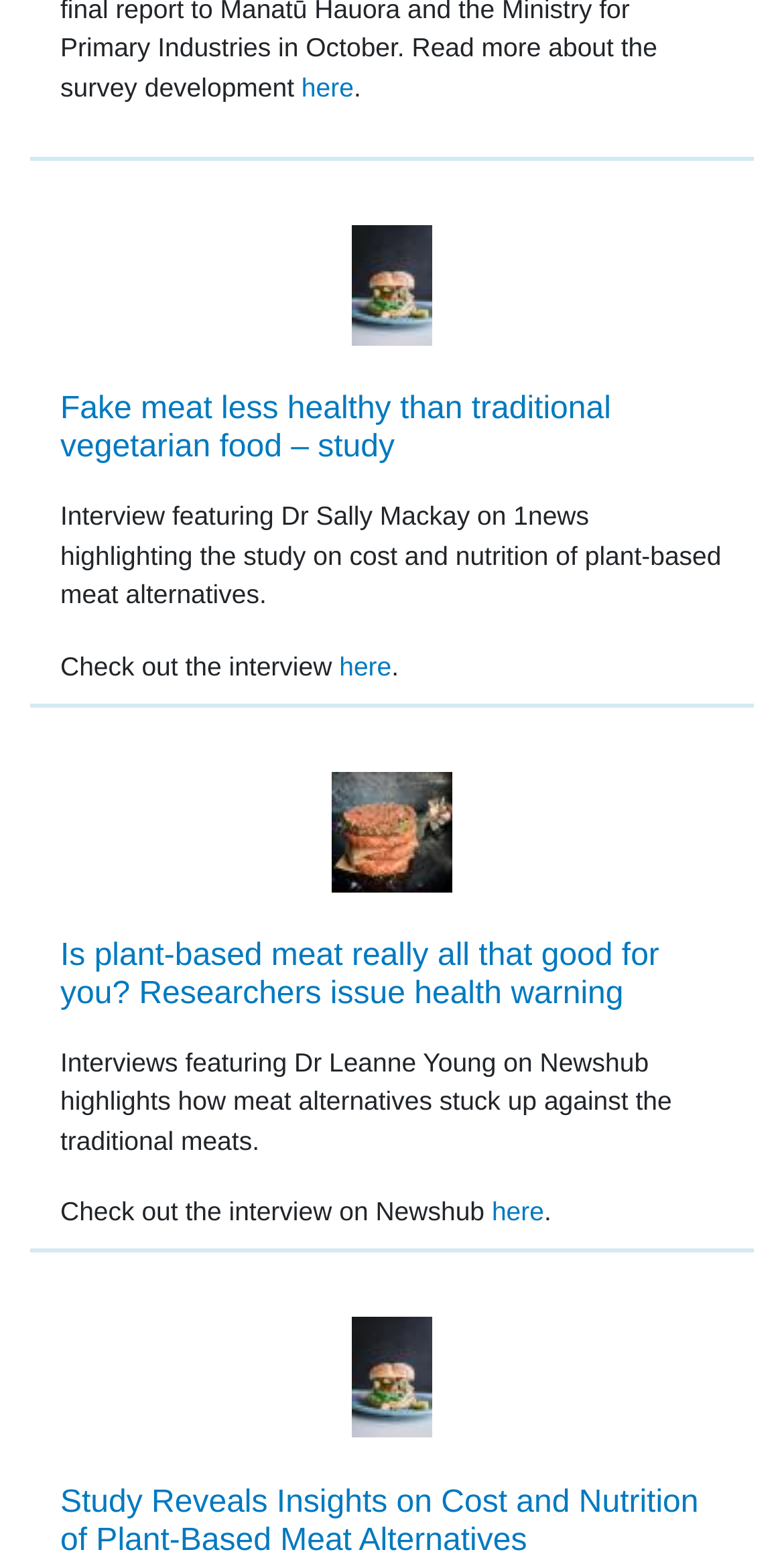What is Dr Sally Mackay featured in?
Look at the image and construct a detailed response to the question.

According to the text 'Interview featuring Dr Sally Mackay on 1news highlighting the study on cost and nutrition of plant-based meat alternatives', Dr Sally Mackay is featured in an interview on 1news.